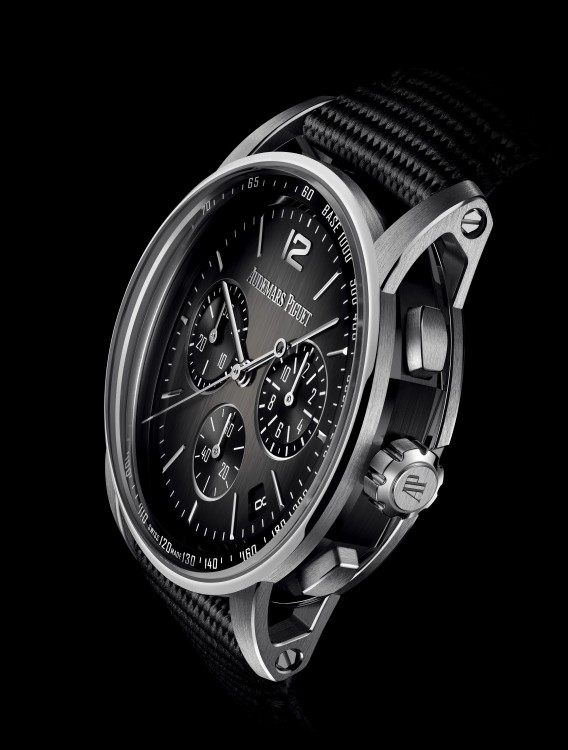Answer this question using a single word or a brief phrase:
What is the purpose of the chronograph sub-dials?

To showcase multifunctional capabilities